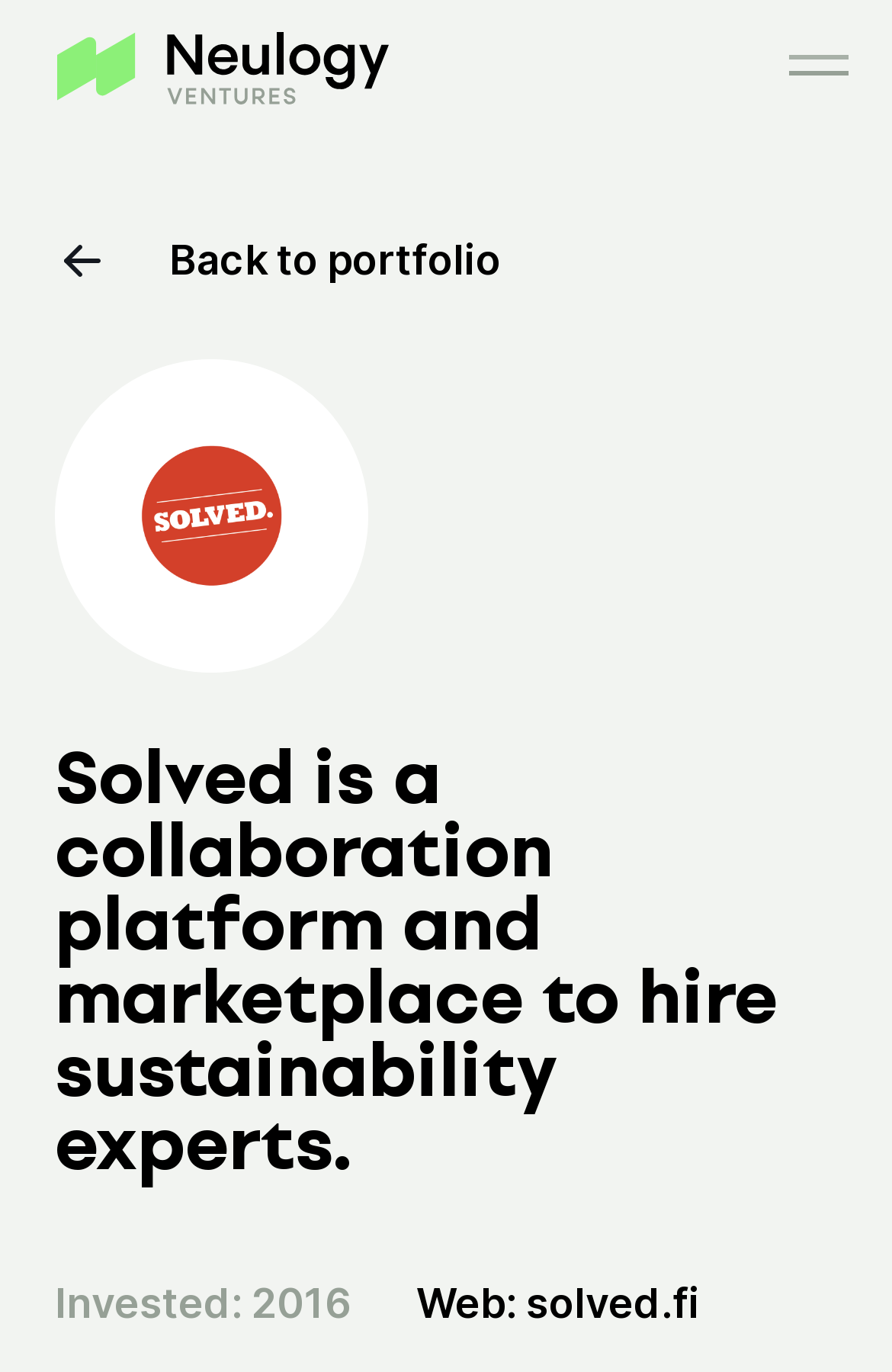Find the bounding box of the UI element described as: "Web: solved.fi". The bounding box coordinates should be given as four float values between 0 and 1, i.e., [left, top, right, bottom].

[0.467, 0.931, 0.785, 0.966]